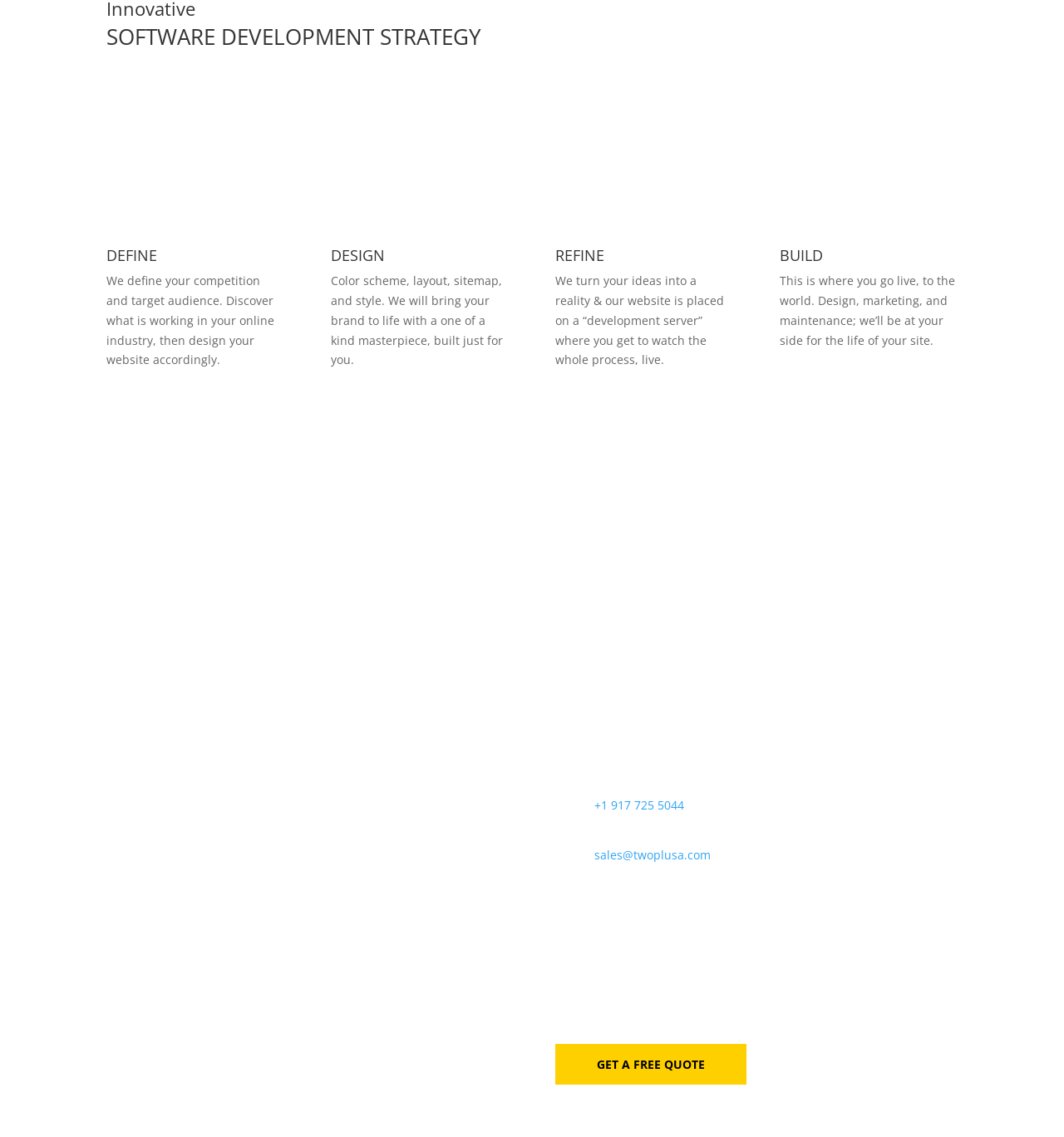Kindly determine the bounding box coordinates of the area that needs to be clicked to fulfill this instruction: "Click the Submit button".

[0.392, 0.631, 0.478, 0.668]